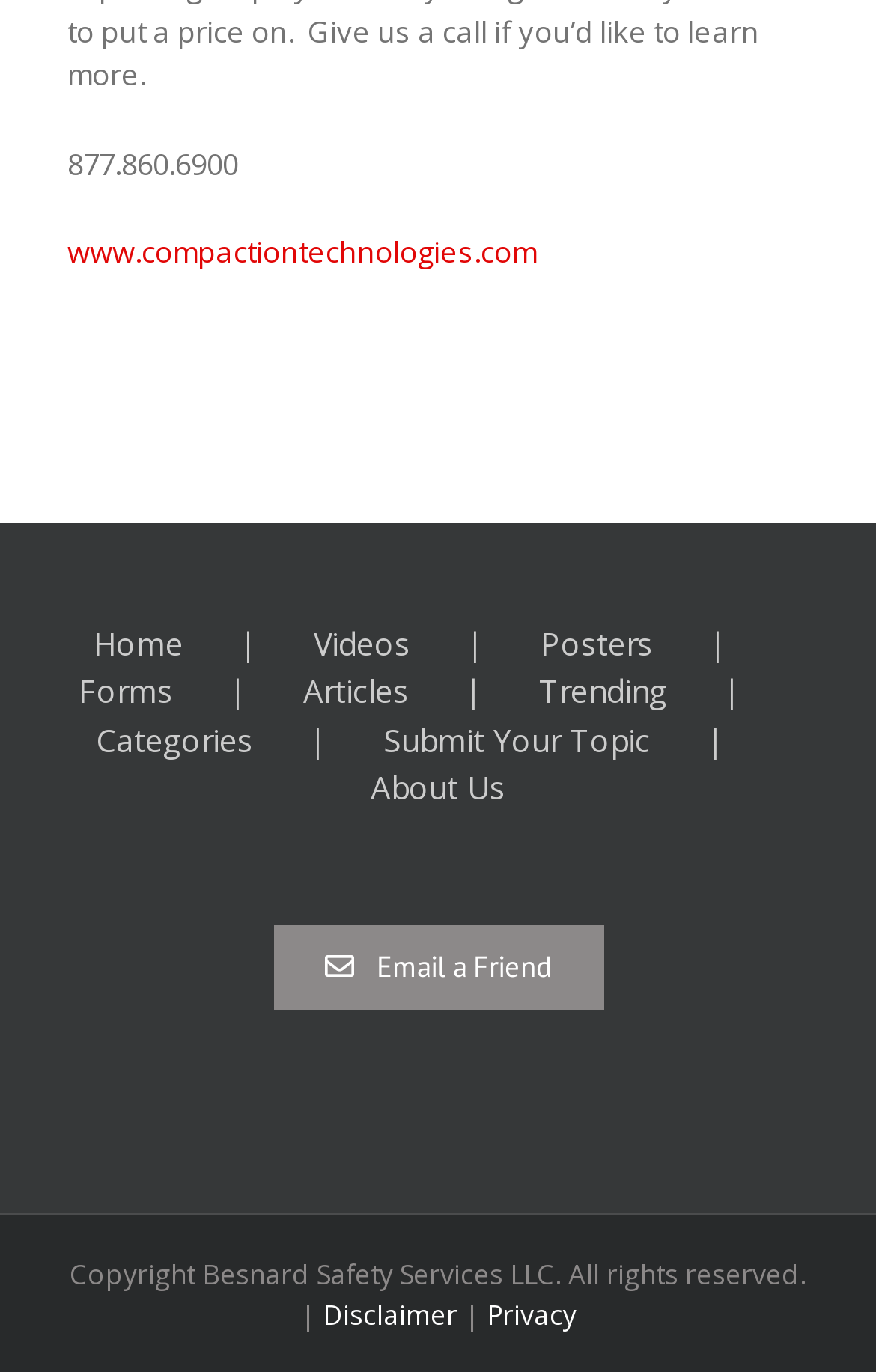Show the bounding box coordinates for the element that needs to be clicked to execute the following instruction: "Email a friend". Provide the coordinates in the form of four float numbers between 0 and 1, i.e., [left, top, right, bottom].

[0.312, 0.674, 0.688, 0.736]